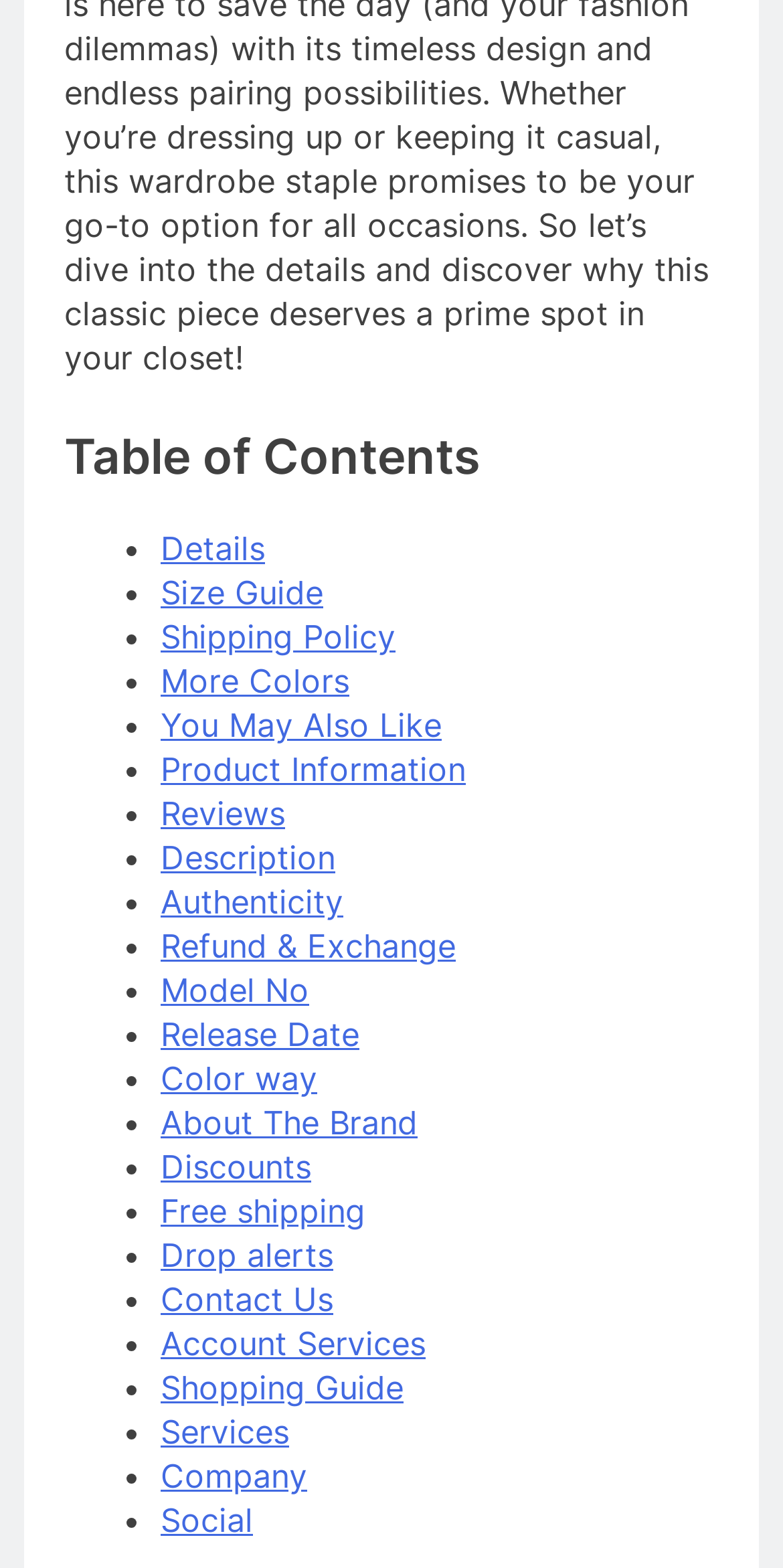What is the last item in the table of contents?
Use the image to give a comprehensive and detailed response to the question.

The last item in the table of contents can be found by looking at the last link element under the 'Table of Contents' heading, which has the text 'Social'.